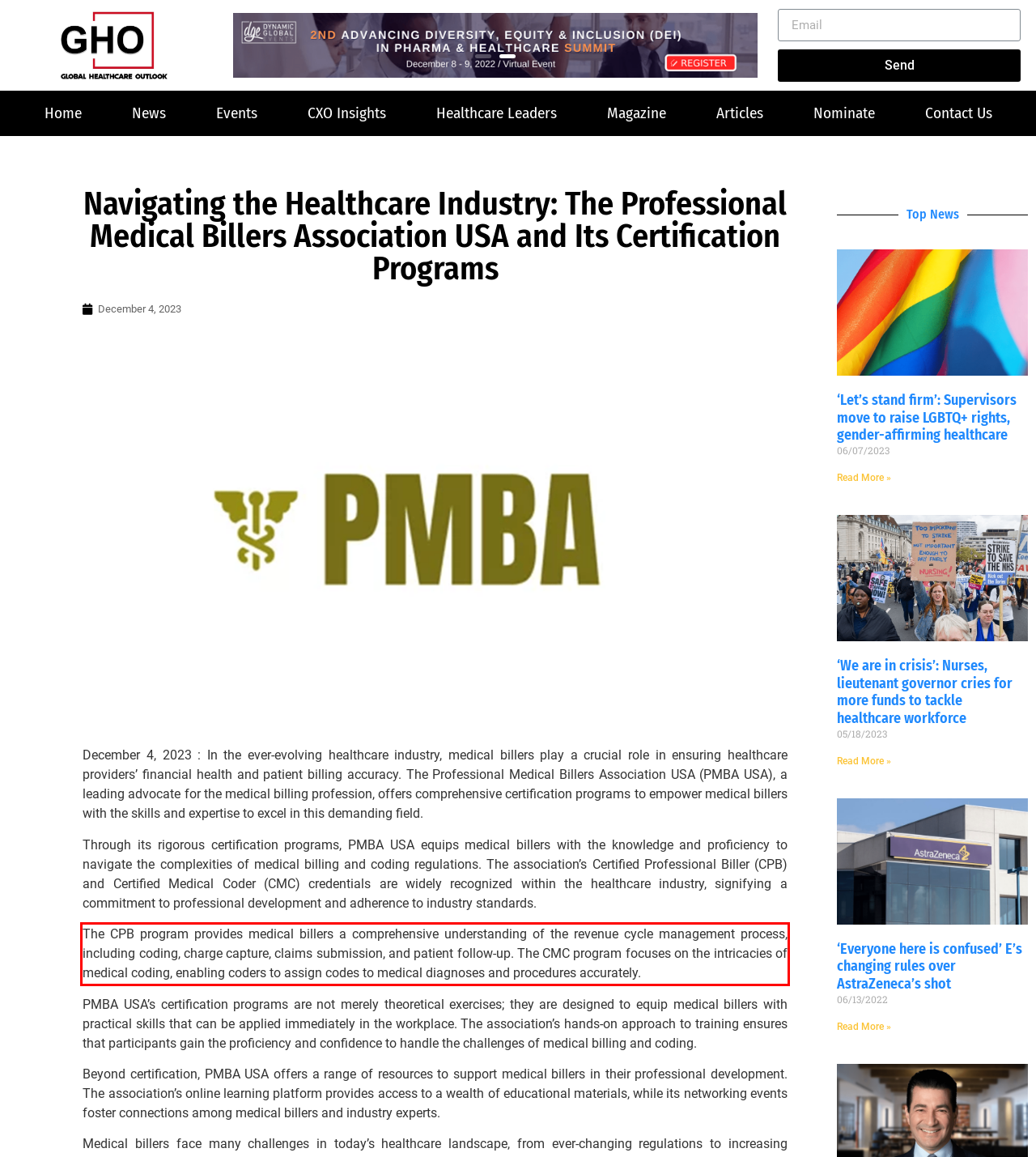Review the screenshot of the webpage and recognize the text inside the red rectangle bounding box. Provide the extracted text content.

The CPB program provides medical billers a comprehensive understanding of the revenue cycle management process, including coding, charge capture, claims submission, and patient follow-up. The CMC program focuses on the intricacies of medical coding, enabling coders to assign codes to medical diagnoses and procedures accurately.